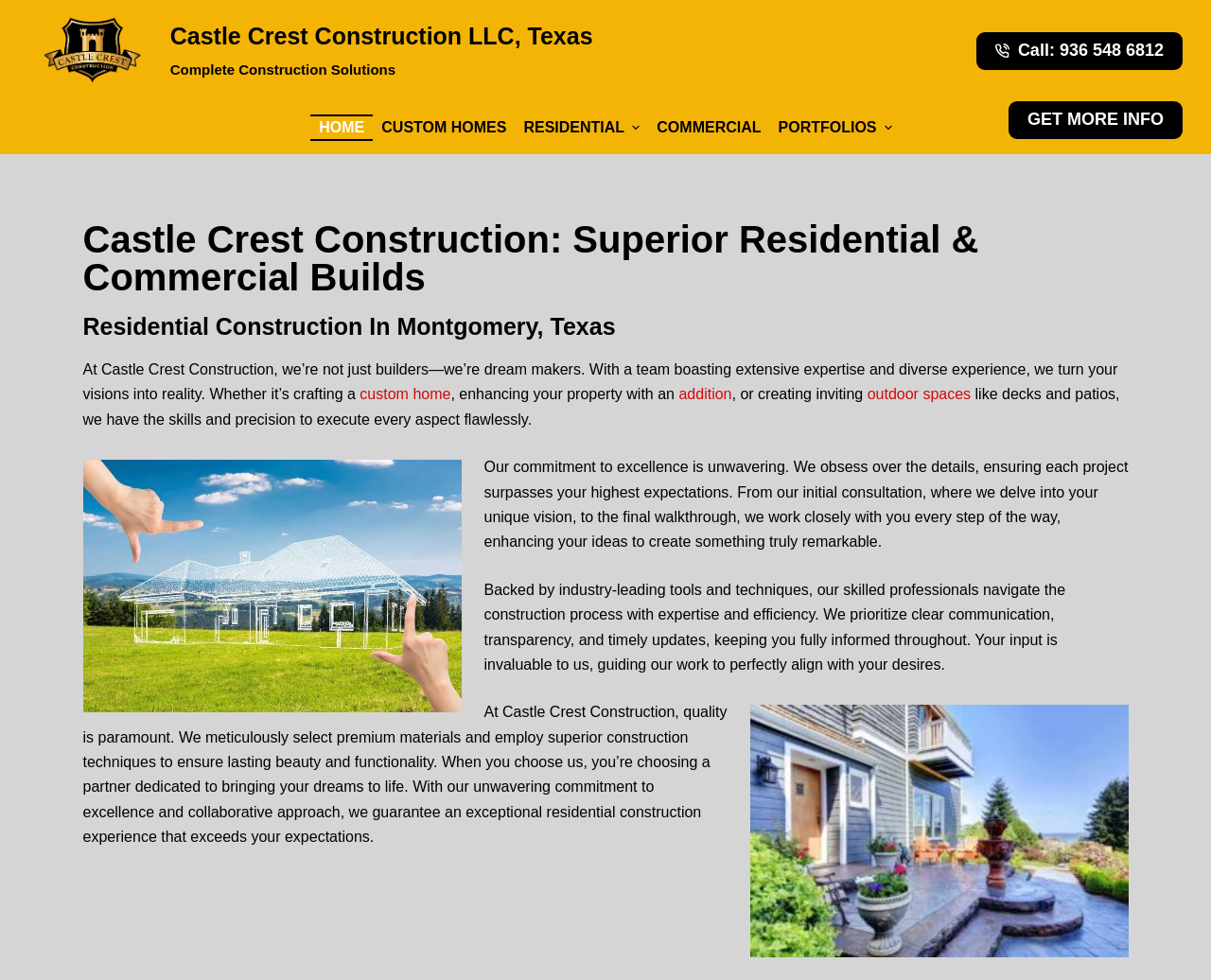What is the focus of the company?
Using the image as a reference, give a one-word or short phrase answer.

Quality and excellence